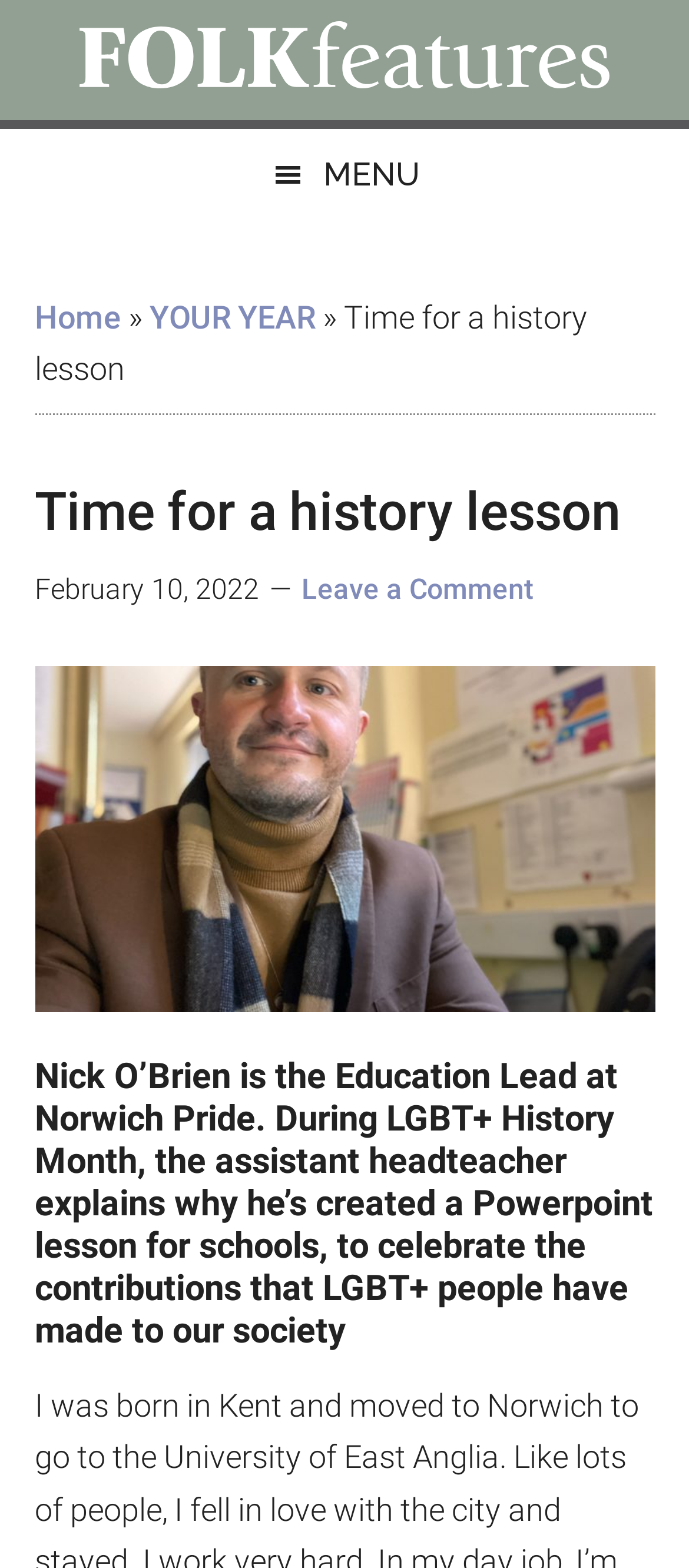Determine the webpage's heading and output its text content.

Time for a history lesson